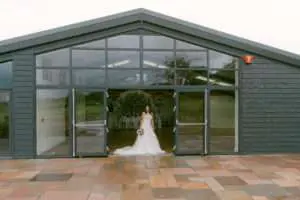What is the bride holding in her hand?
With the help of the image, please provide a detailed response to the question.

According to the caption, the bride is captured with a bouquet in hand, which is a traditional accessory for brides to carry during weddings.